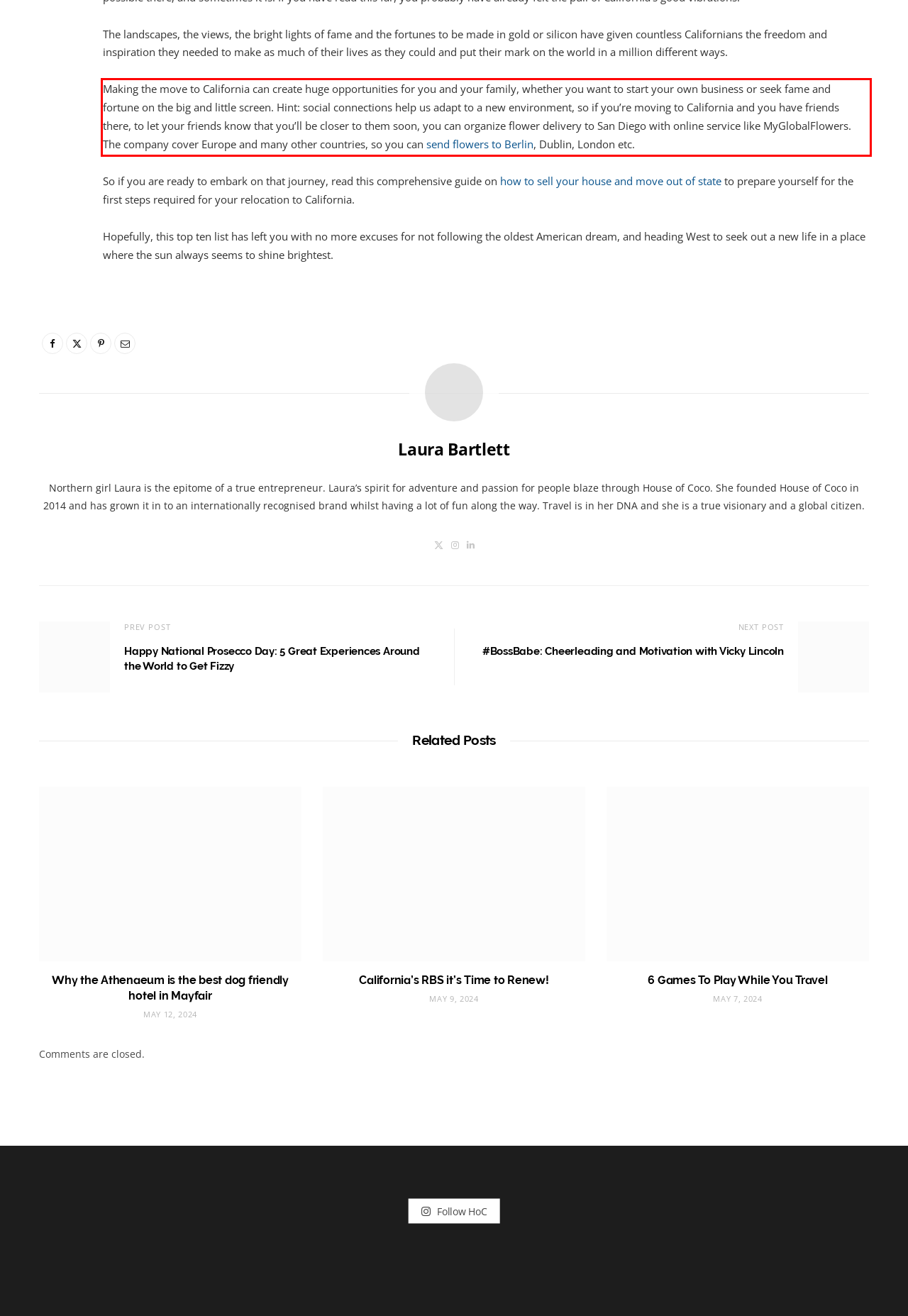The screenshot provided shows a webpage with a red bounding box. Apply OCR to the text within this red bounding box and provide the extracted content.

Making the move to California can create huge opportunities for you and your family, whether you want to start your own business or seek fame and fortune on the big and little screen. Hint: social connections help us adapt to a new environment, so if you’re moving to California and you have friends there, to let your friends know that you’ll be closer to them soon, you can organize flower delivery to San Diego with online service like MyGlobalFlowers. The company cover Europe and many other countries, so you can send flowers to Berlin, Dublin, London etc.